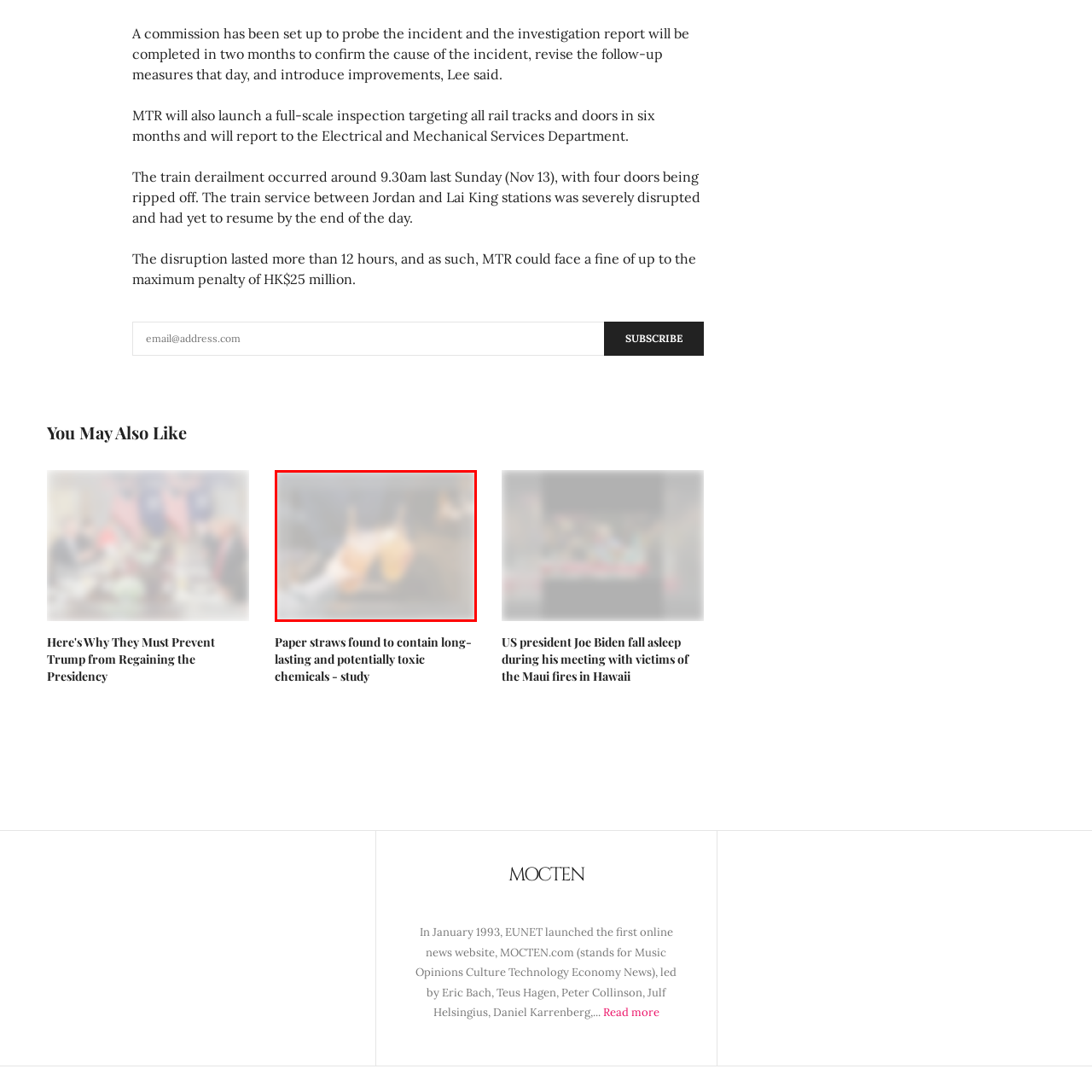What is the possible topic of the accompanying article?
Examine the portion of the image surrounded by the red bounding box and deliver a detailed answer to the question.

The reference to a study about paper straws containing potentially toxic chemicals in the accompanying text suggests that the article may be discussing environmentally friendly alternatives or innovations in everyday products.